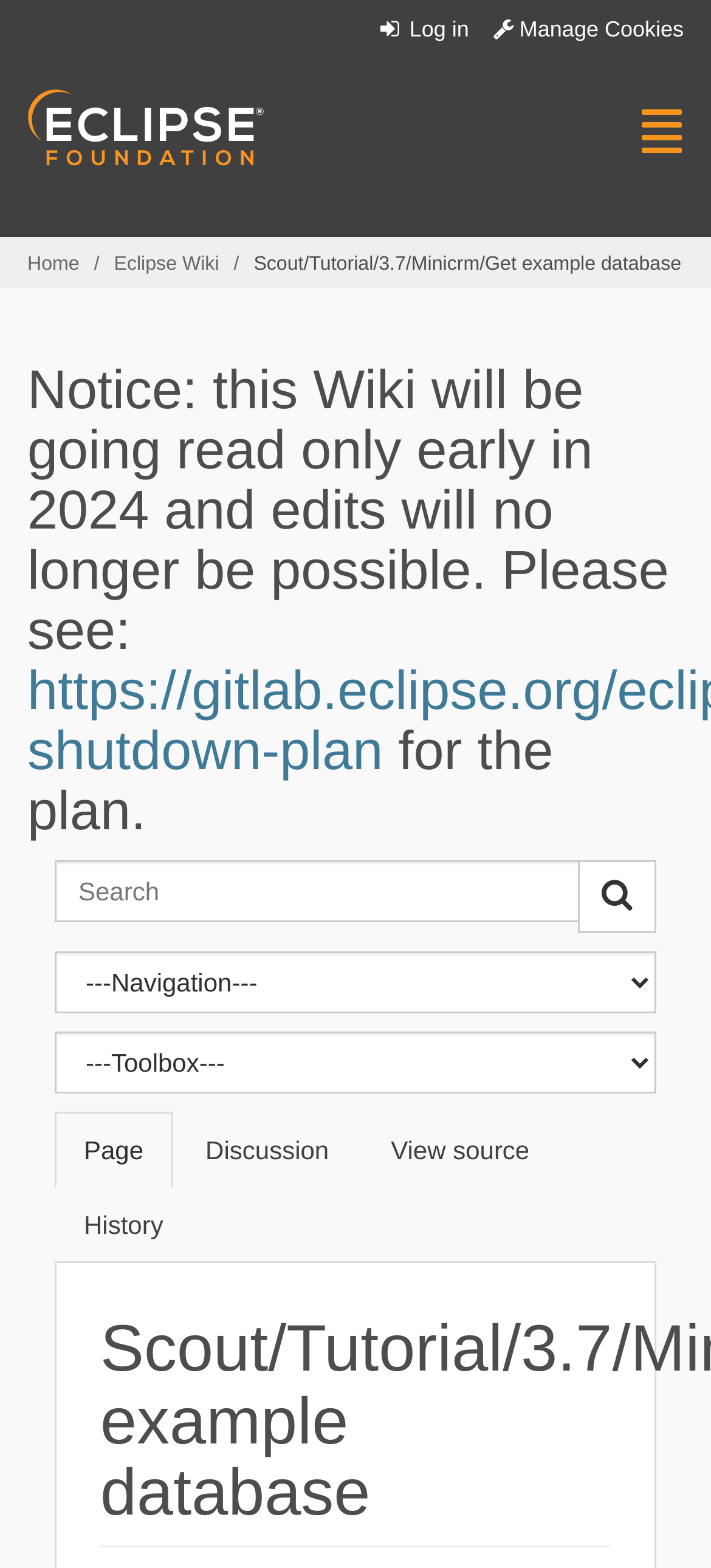How many buttons are in the top-right corner?
Use the image to answer the question with a single word or phrase.

2